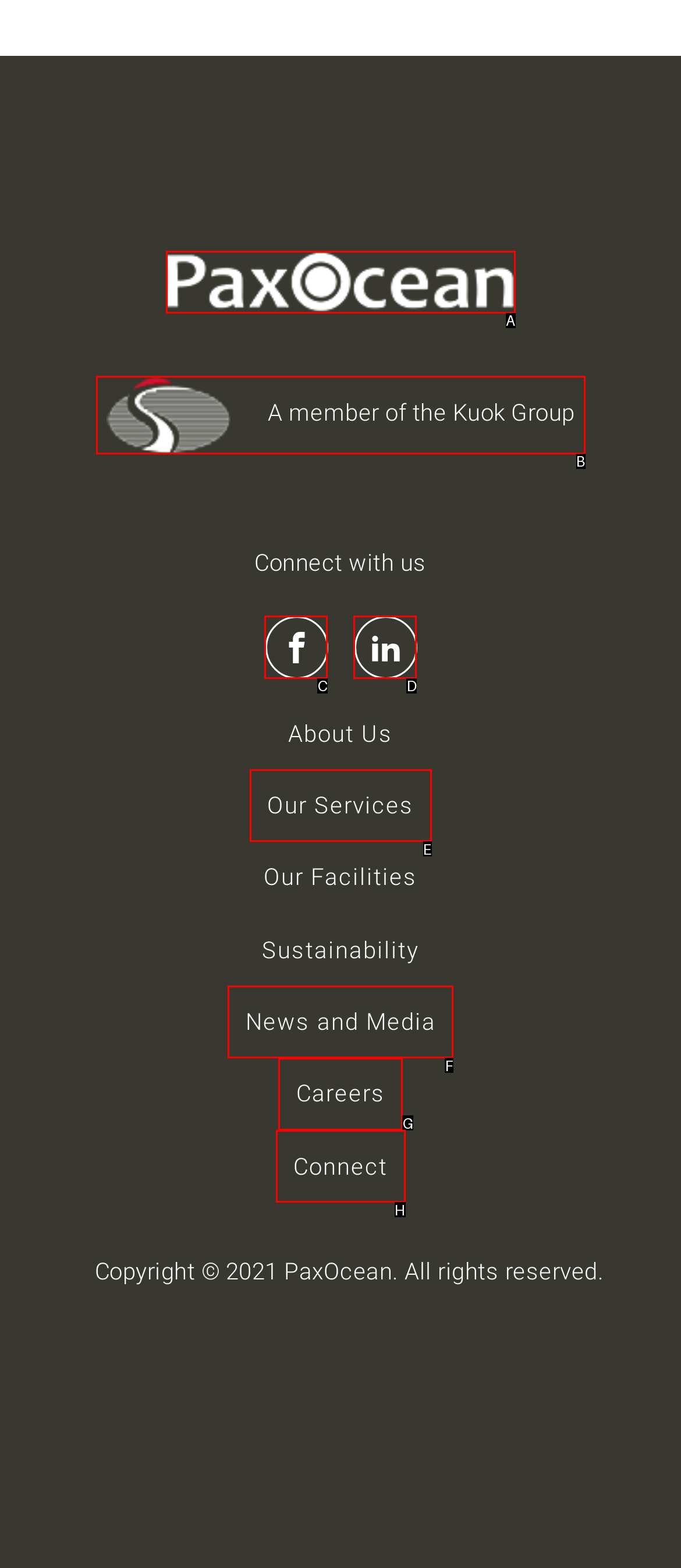Look at the description: October 1, 2019October 1, 2019
Determine the letter of the matching UI element from the given choices.

None